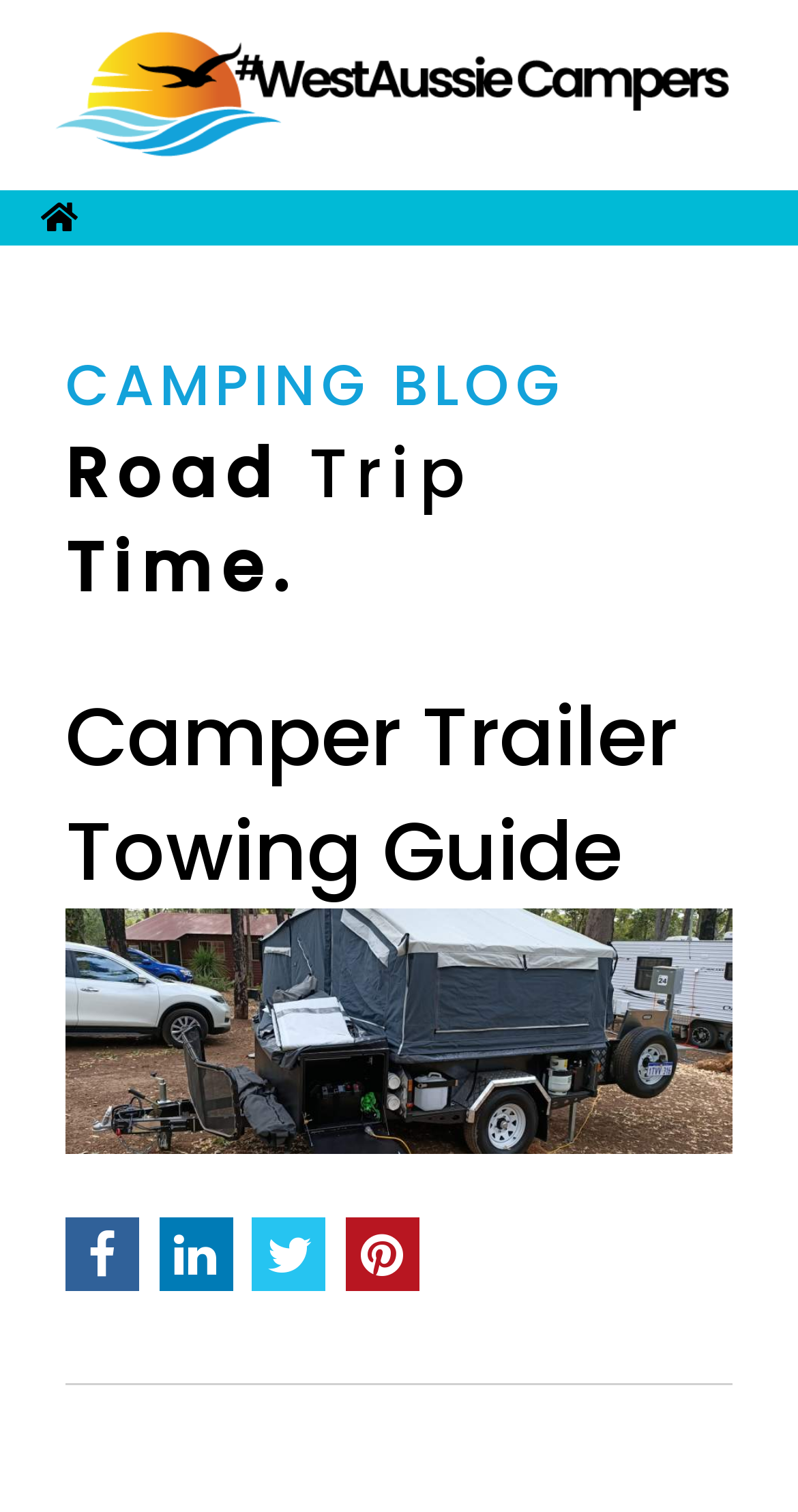Give a one-word or one-phrase response to the question:
What is the name of the company?

West Aussie Campers